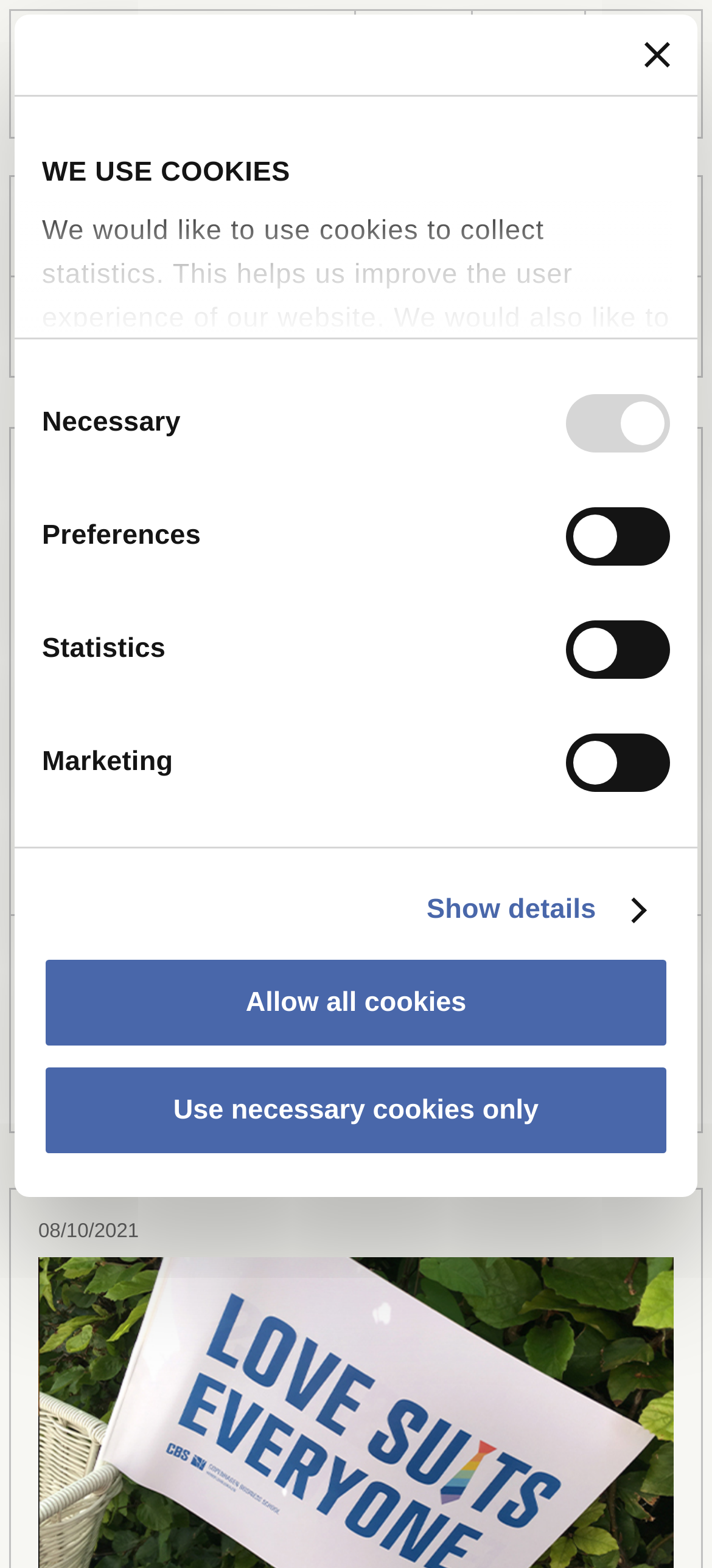Find the bounding box coordinates of the clickable area that will achieve the following instruction: "Click the Burger button".

[0.823, 0.007, 0.985, 0.088]